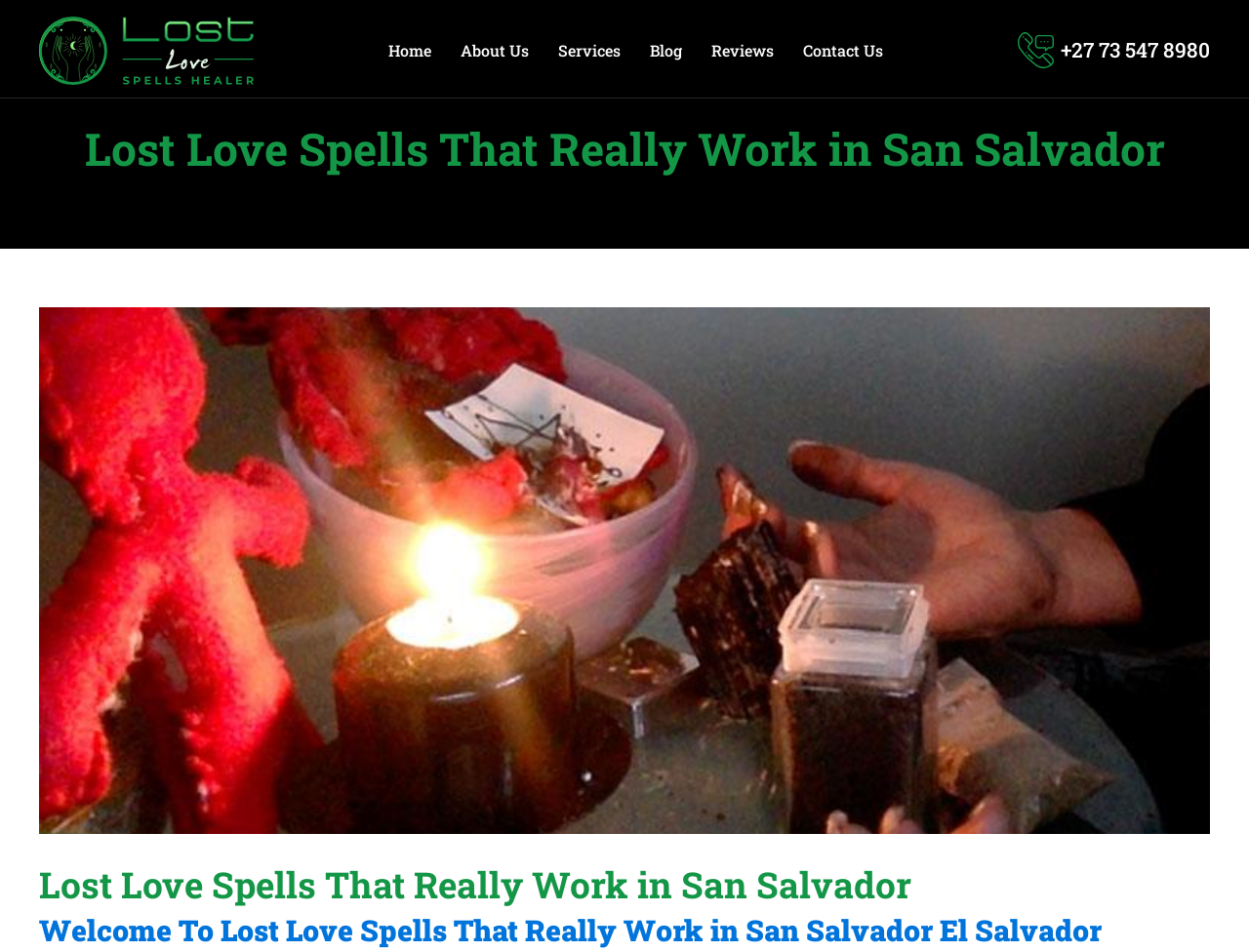Provide the bounding box coordinates of the HTML element described by the text: "Contact Us". The coordinates should be in the format [left, top, right, bottom] with values between 0 and 1.

[0.631, 0.028, 0.719, 0.078]